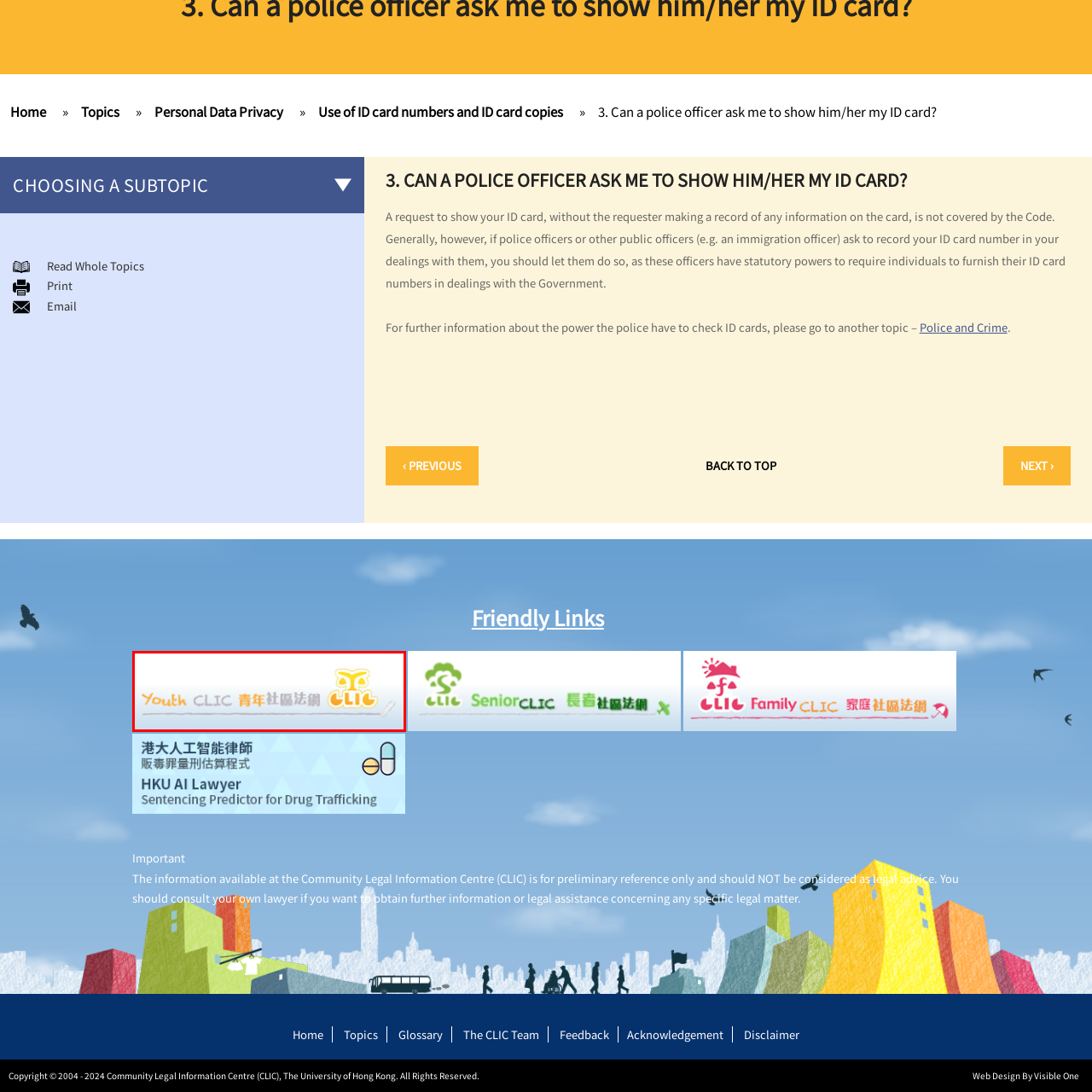What is the dominant color scheme of the logo?  
Inspect the image within the red boundary and offer a detailed explanation grounded in the visual information present in the image.

The caption describes the color scheme as transitioning from light to dark blue, creating a calming backdrop for the logo.